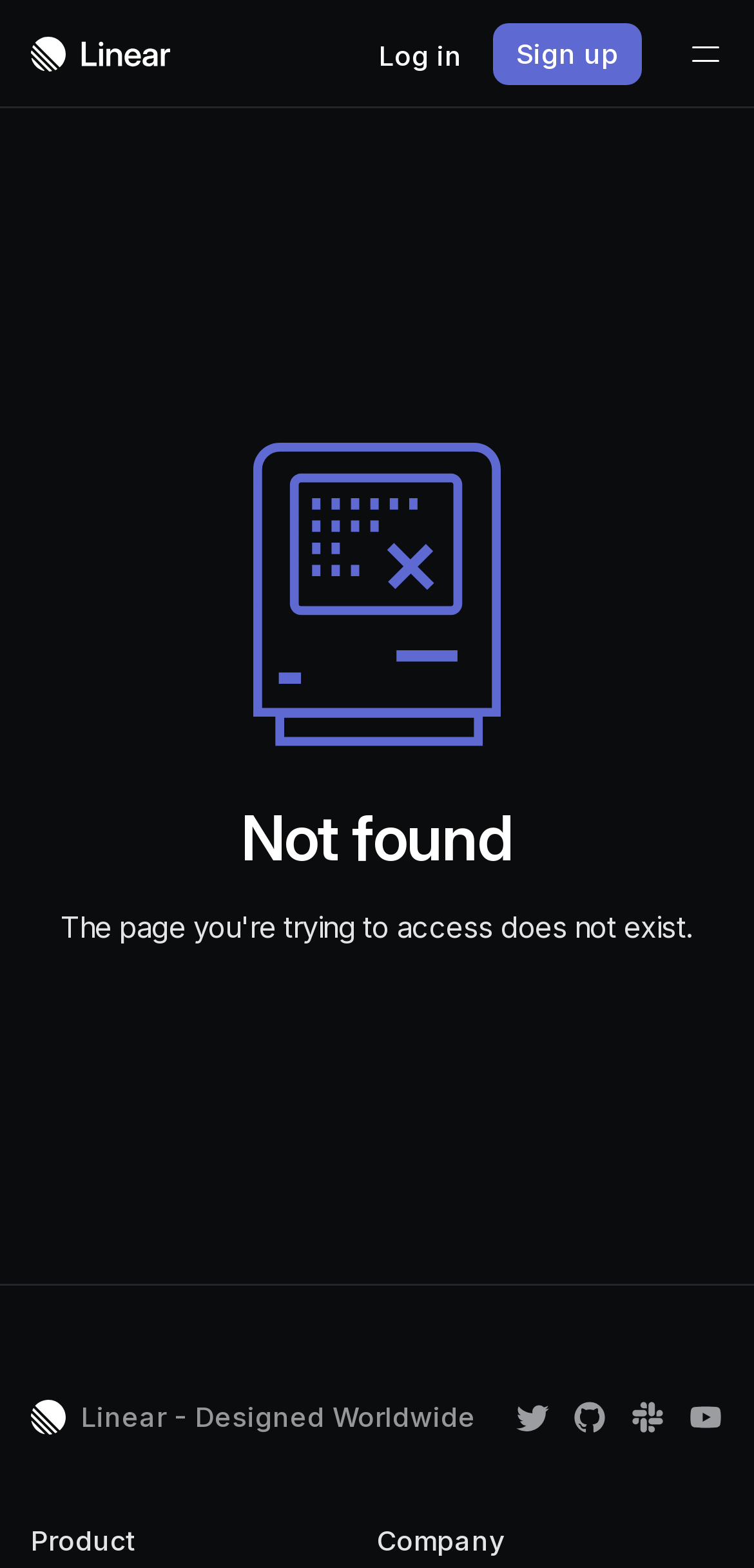Determine the bounding box for the described UI element: "Linear - Designed Worldwide".

[0.041, 0.889, 0.631, 0.919]